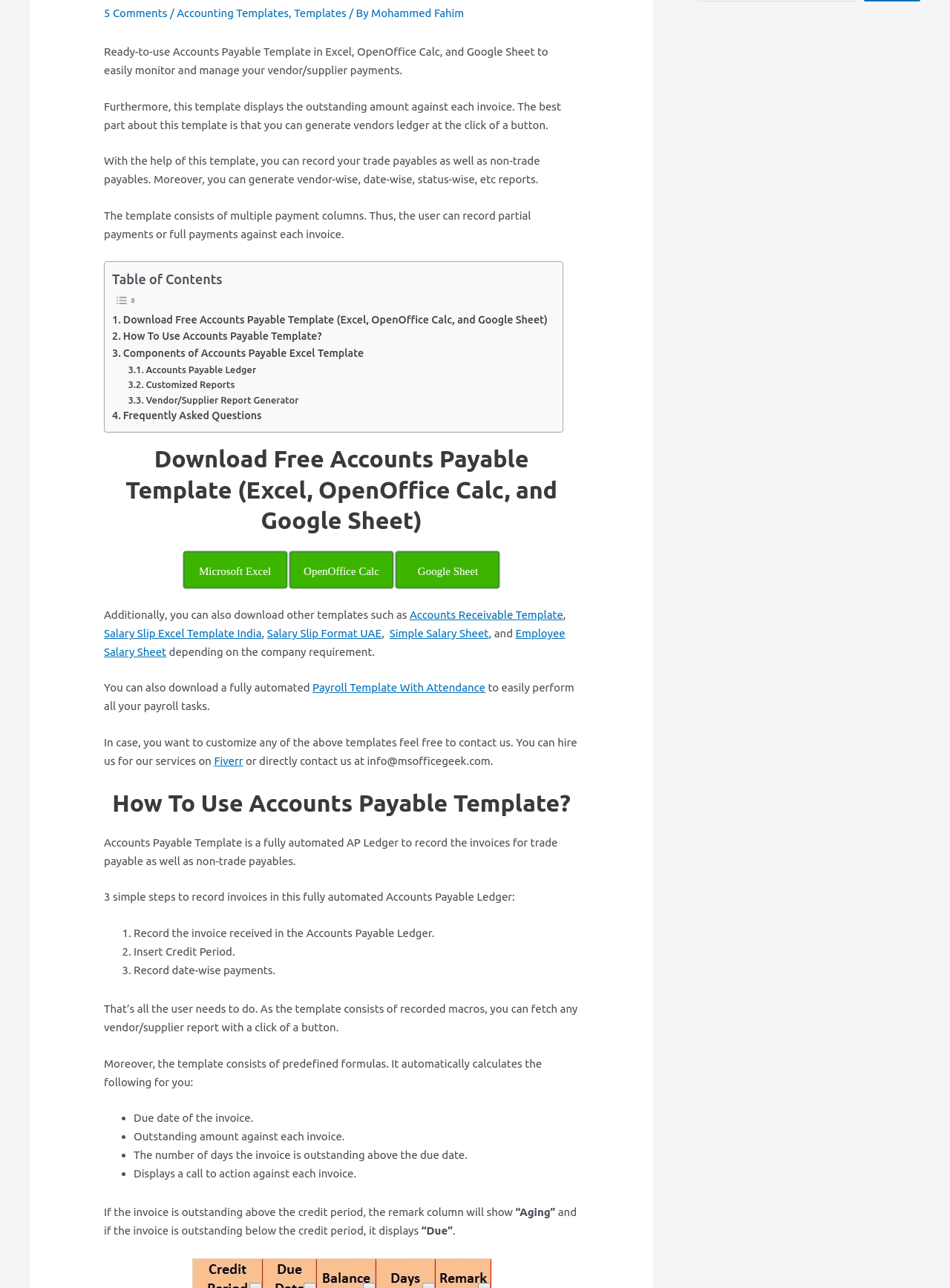Please find the bounding box coordinates in the format (top-left x, top-left y, bottom-right x, bottom-right y) for the given element description. Ensure the coordinates are floating point numbers between 0 and 1. Description: Salary Slip Excel Template India

[0.109, 0.487, 0.275, 0.496]